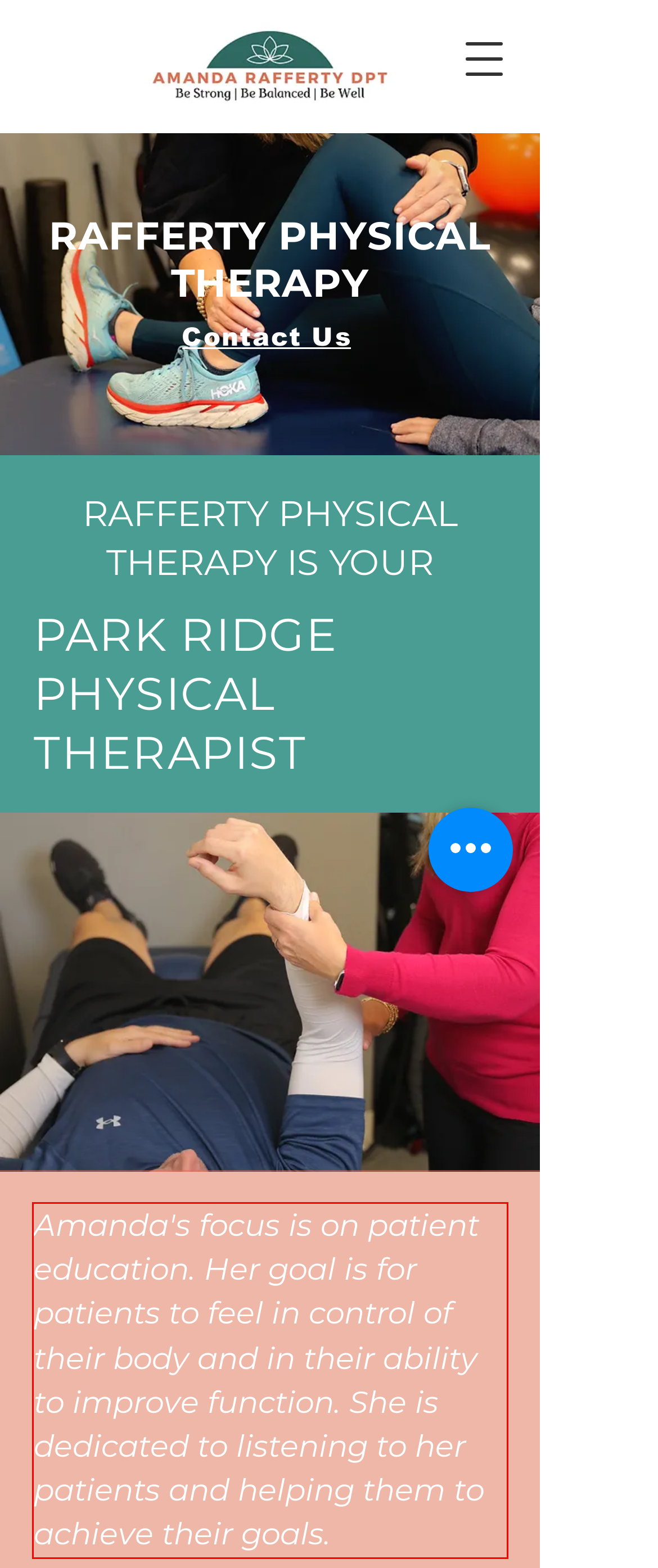Given a screenshot of a webpage containing a red rectangle bounding box, extract and provide the text content found within the red bounding box.

Amanda's focus is on patient education. Her goal is for patients to feel in control of their body and in their ability to improve function. She is dedicated to listening to her patients and helping them to achieve their goals.